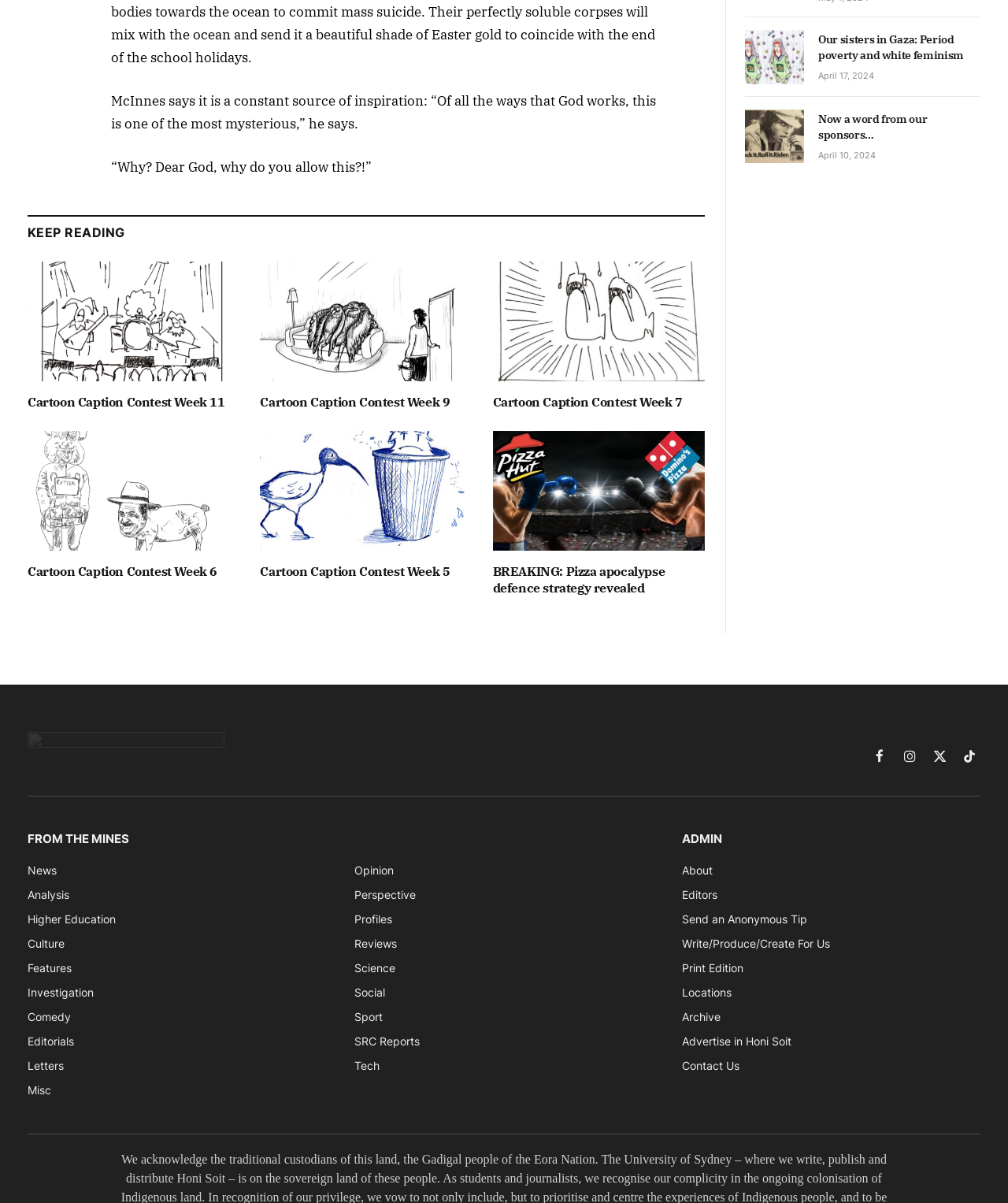Can you pinpoint the bounding box coordinates for the clickable element required for this instruction: "Explore the 'Opinion' section"? The coordinates should be four float numbers between 0 and 1, i.e., [left, top, right, bottom].

[0.352, 0.718, 0.391, 0.729]